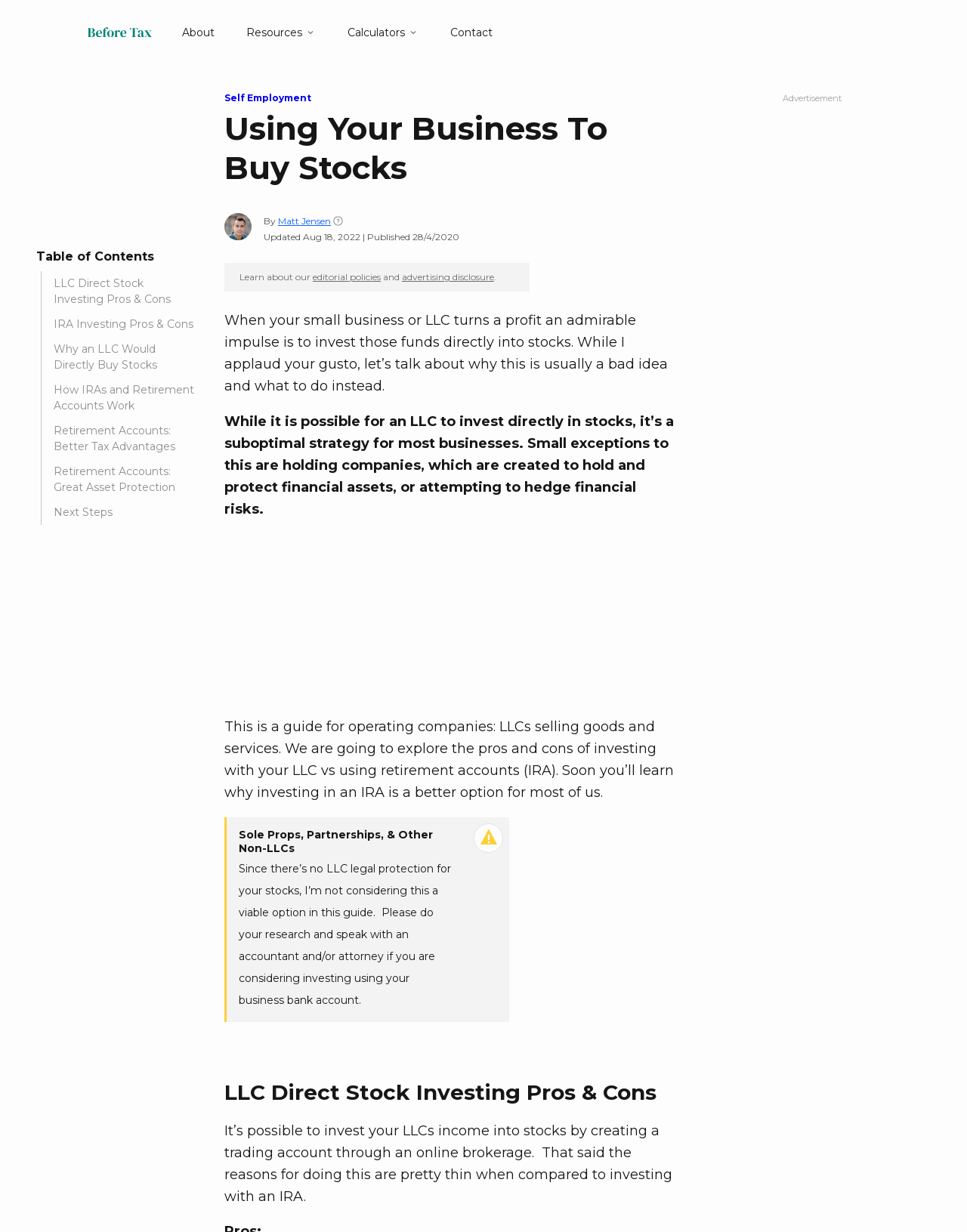Identify the bounding box coordinates of the section to be clicked to complete the task described by the following instruction: "Learn about editorial policies". The coordinates should be four float numbers between 0 and 1, formatted as [left, top, right, bottom].

[0.323, 0.22, 0.393, 0.23]